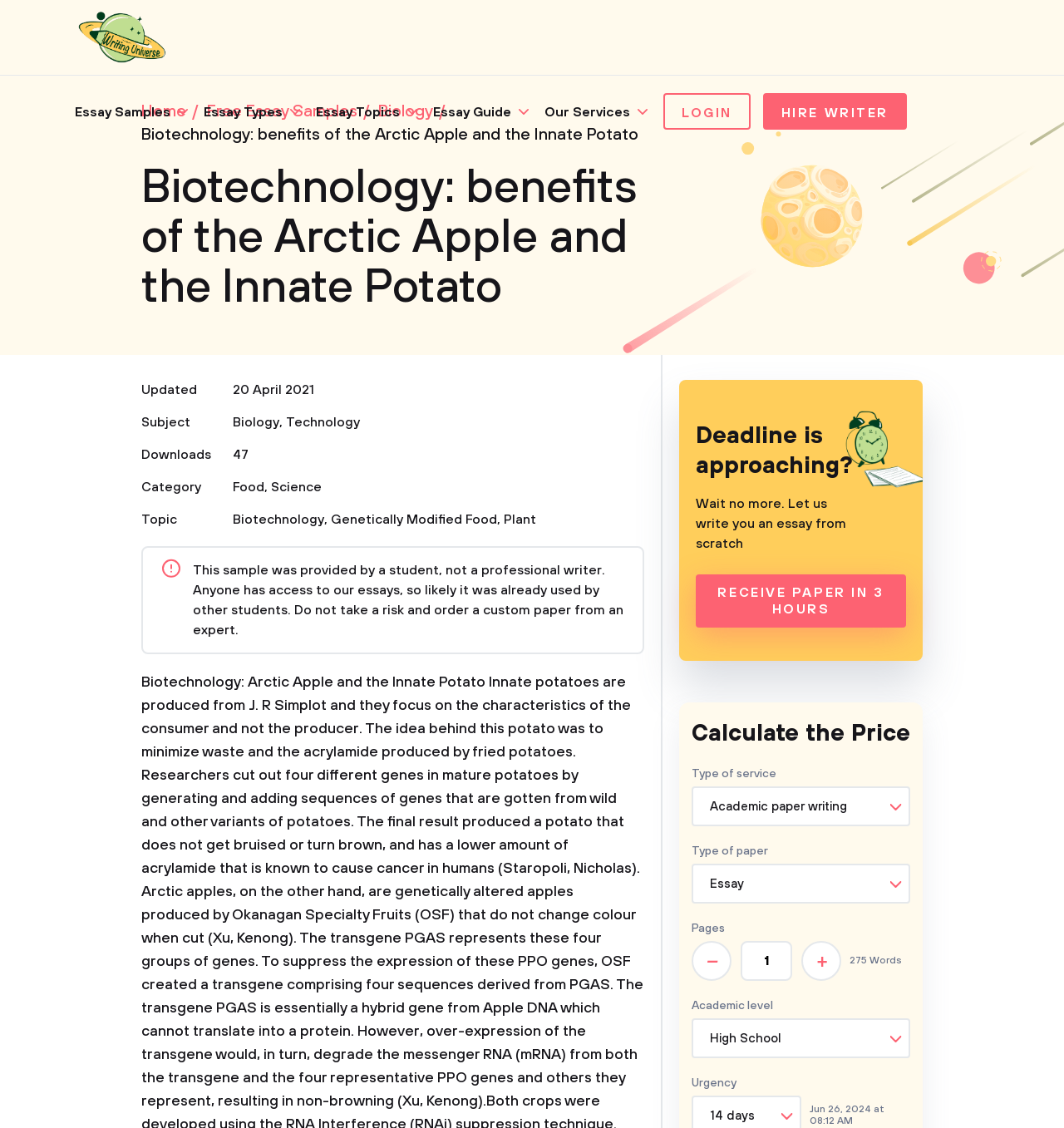Give a detailed account of the webpage, highlighting key information.

This webpage is about a free essay example on biotechnology, specifically on the Arctic Apple and the Innate Potato. At the top left corner, there is a logo of Writing Universe. Below the logo, there are several links to different sections of the website, including Essay Samples, Essay Types, Essay Topics, and Essay Guide. 

To the right of these links, there is a section with the title "Our Services" and a button next to it. Further to the right, there are two links, "LOGIN" and "HIRE WRITER". Below these links, there is a breadcrumb navigation showing the current page's location within the website.

The main content of the webpage is an essay on biotechnology, with a heading that reads "Biotechnology: benefits of the Arctic Apple and the Innate Potato". Below the heading, there is some metadata about the essay, including the update date, subject, downloads, category, and topic. 

The essay itself is divided into two parts. The first part is a brief introduction to the Innate Potato, explaining its production and characteristics. The second part is a longer text that discusses the details of the potato's production, including the genes that were cut out and the benefits of the resulting potato.

To the right of the essay, there is a call-to-action section with a heading "Deadline is approaching?" and a link to receive a paper in 3 hours. Below this section, there is a form to calculate the price of a custom essay, with options to select the type of service, academic level, number of pages, and urgency.

At the very bottom of the webpage, there is a static text that warns users not to take a risk and order a custom paper from an expert, as the provided essay sample was written by a student, not a professional writer.